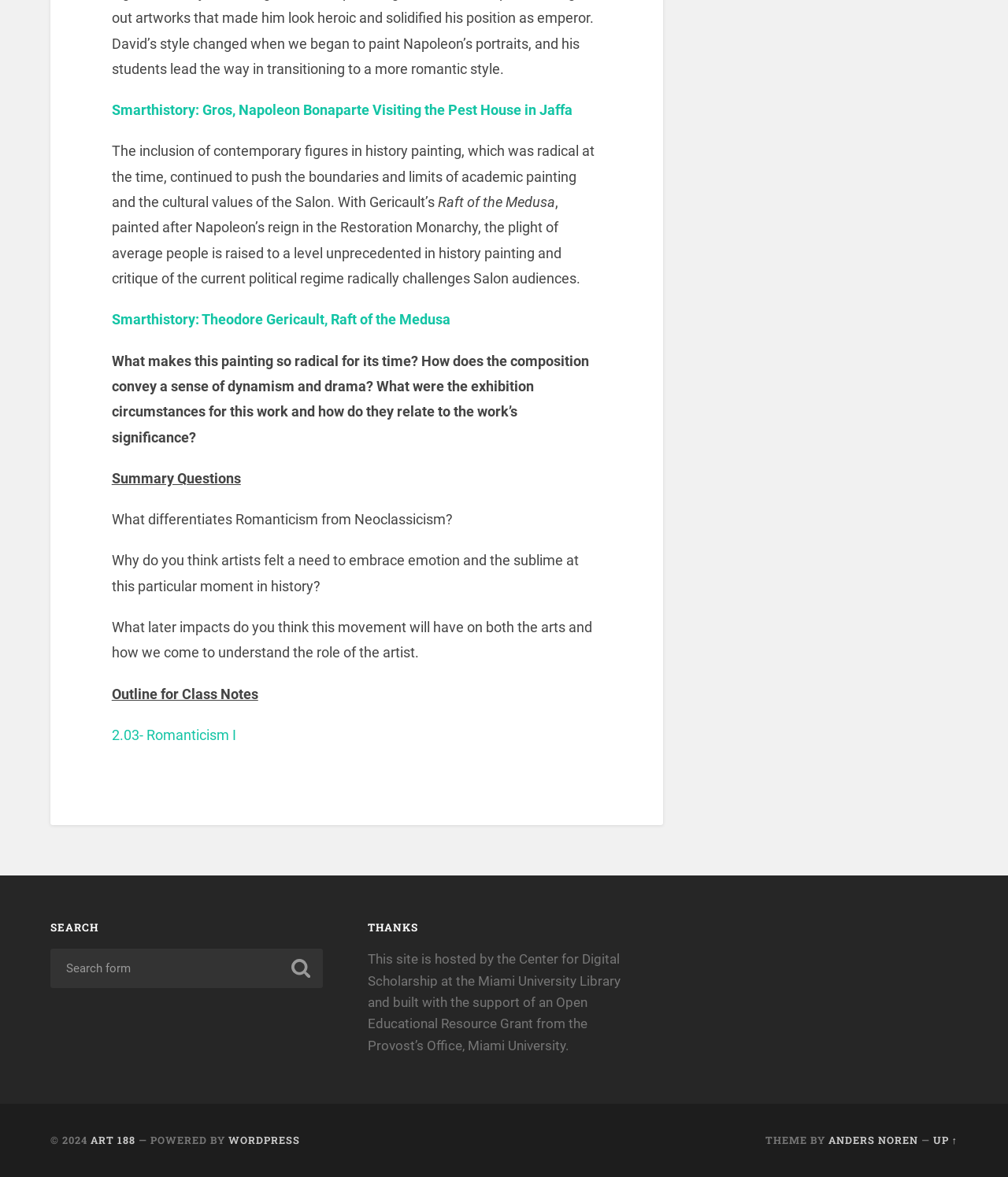Specify the bounding box coordinates of the element's area that should be clicked to execute the given instruction: "Go to 2.03- Romanticism I". The coordinates should be four float numbers between 0 and 1, i.e., [left, top, right, bottom].

[0.111, 0.617, 0.234, 0.631]